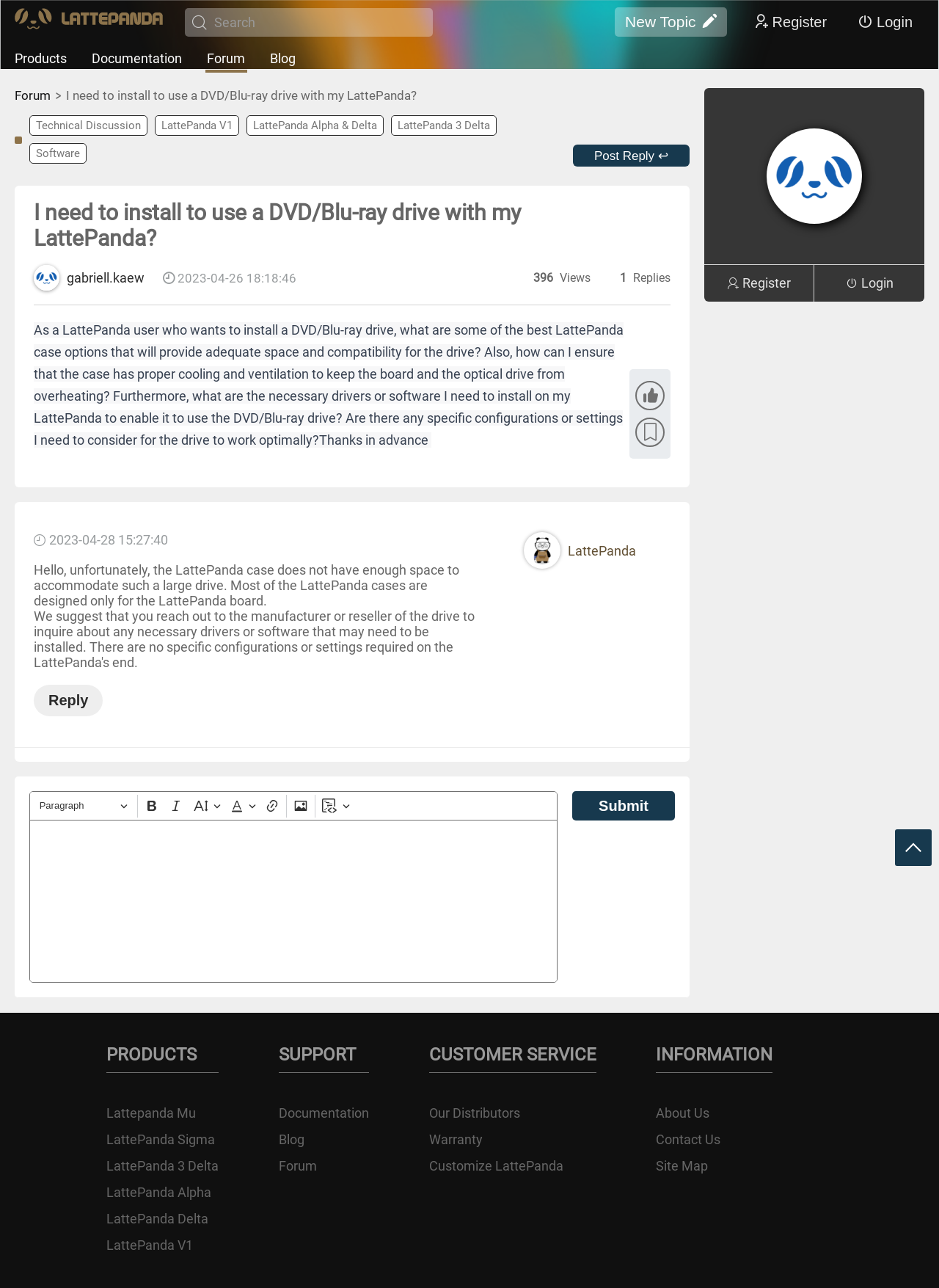Based on the description "aria-label="Editor editing area: main"", find the bounding box of the specified UI element.

[0.032, 0.637, 0.593, 0.763]